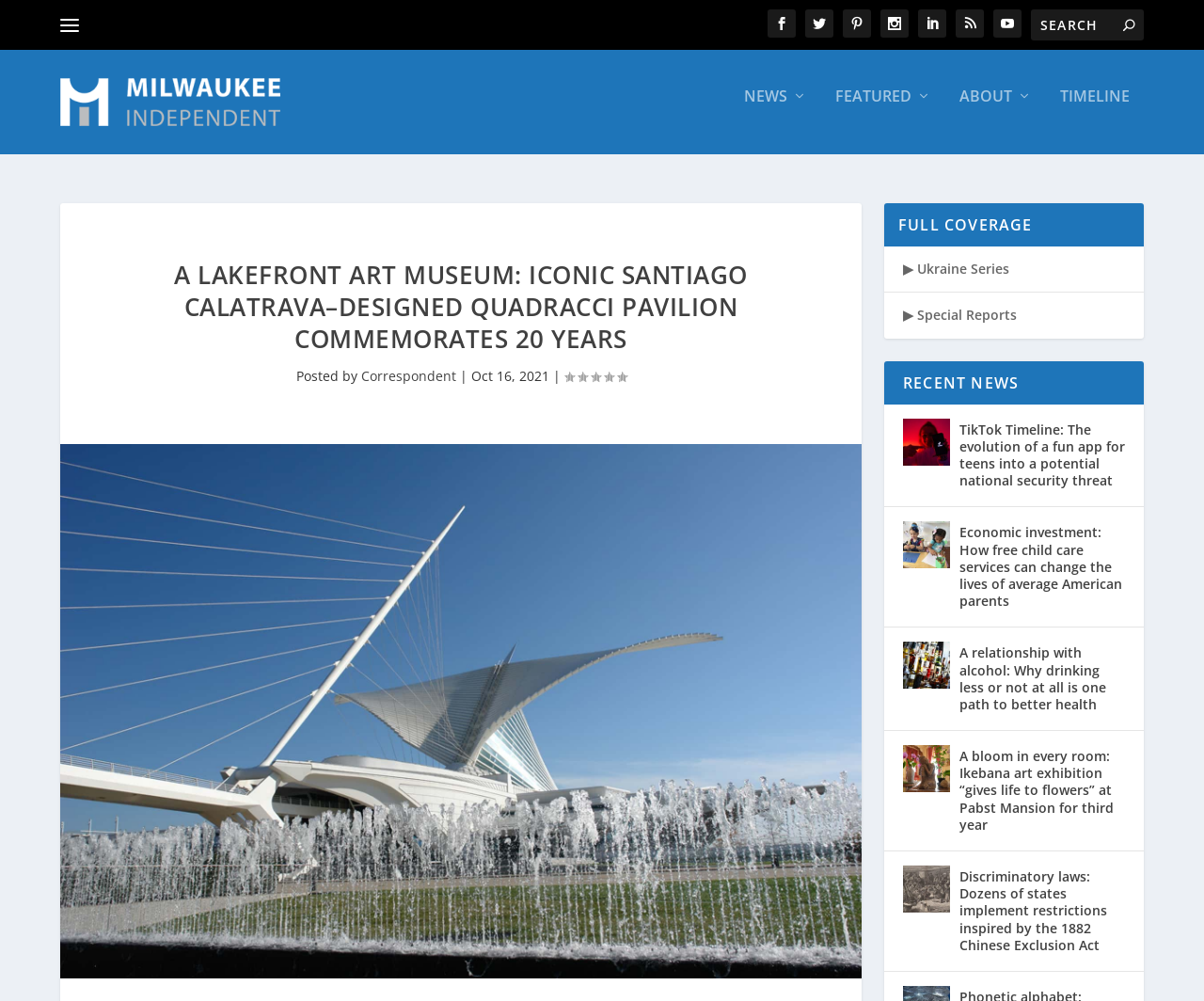Please specify the coordinates of the bounding box for the element that should be clicked to carry out this instruction: "Read about NEWS". The coordinates must be four float numbers between 0 and 1, formatted as [left, top, right, bottom].

[0.618, 0.101, 0.67, 0.166]